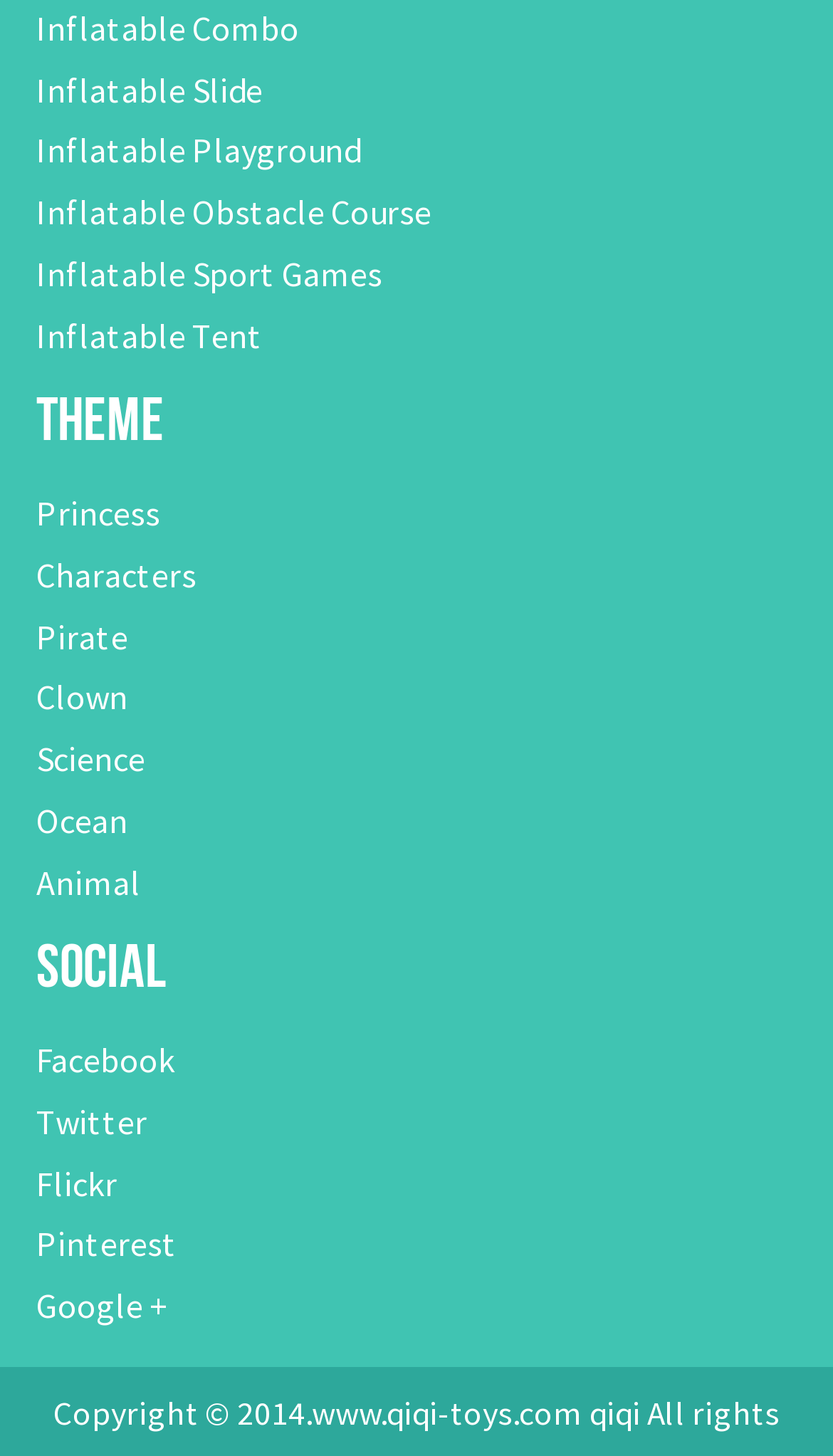What is the website's domain name?
Please respond to the question with as much detail as possible.

I found the link at the bottom of the page that says 'www.qiqi-toys.com', which is the website's domain name.